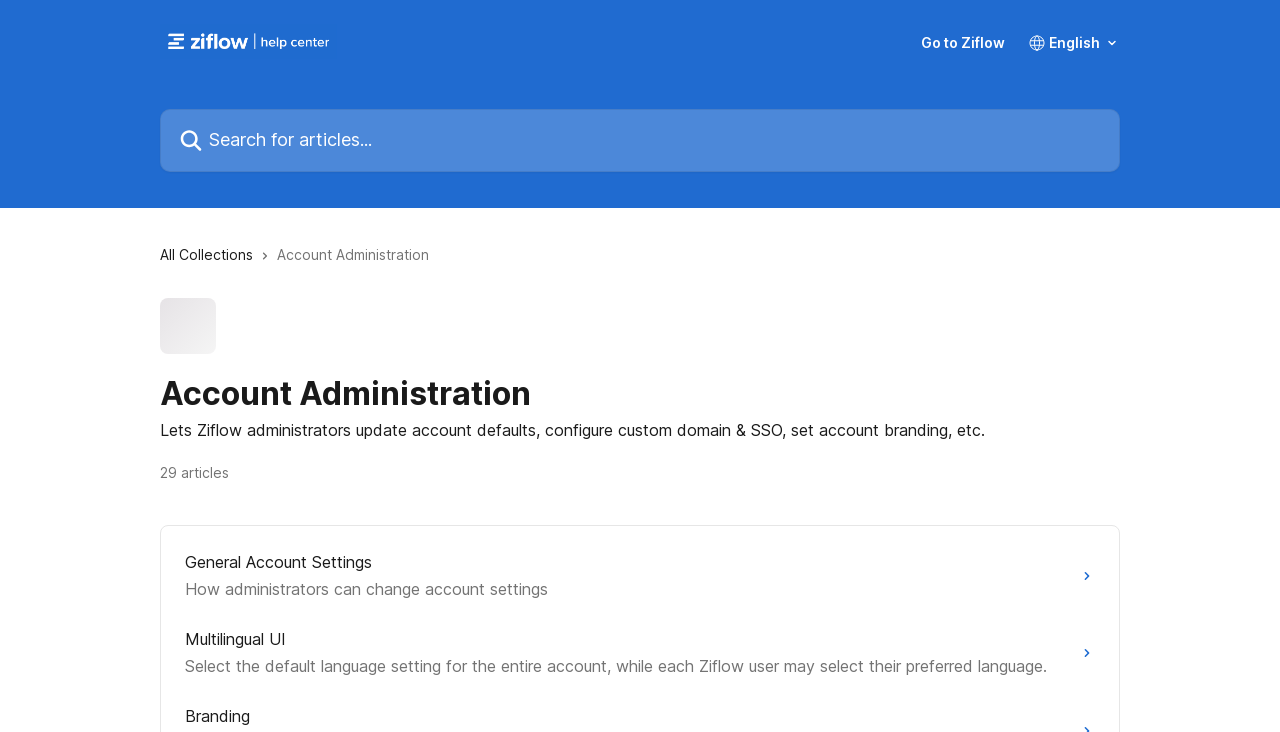What is the logo of the help center?
From the image, respond using a single word or phrase.

Ziflow Help Center